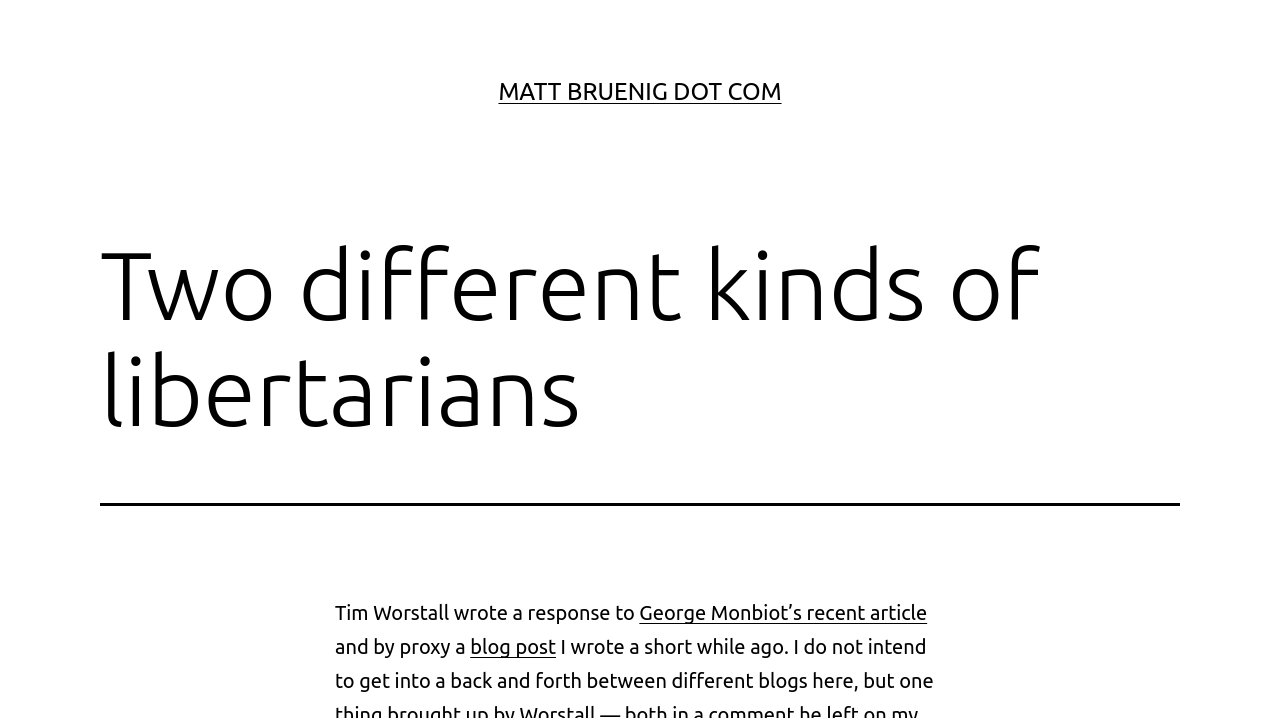What is the topic of the article being discussed?
We need a detailed and meticulous answer to the question.

I inferred this by looking at the main heading of the webpage, which is 'Two different kinds of libertarians', and also by considering the context of the sentence mentioning George Monbiot's recent article.